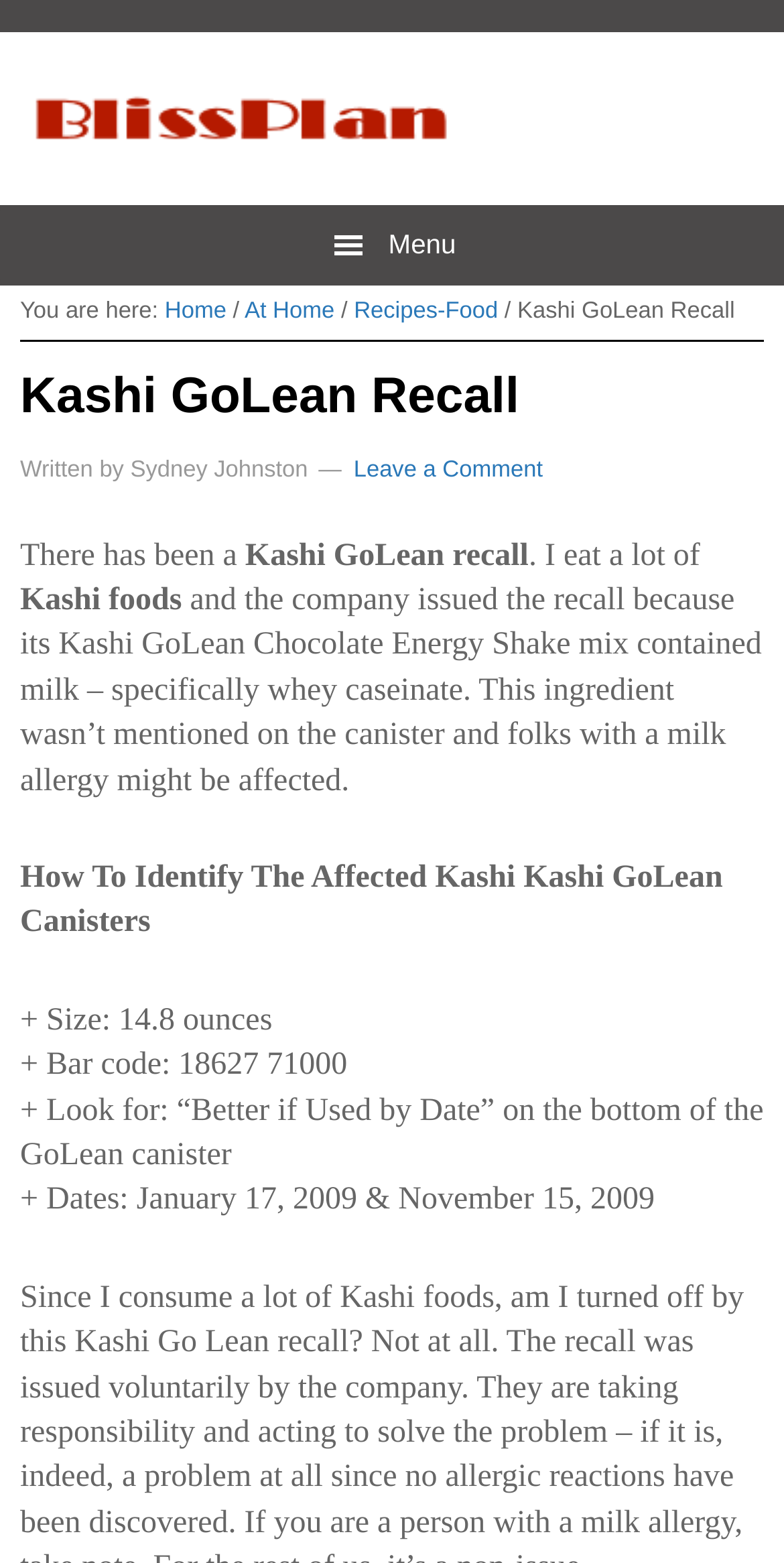Provide a one-word or one-phrase answer to the question:
What is the purpose of the recall of Kashi GoLean Chocolate Energy Shake mix?

milk allergy